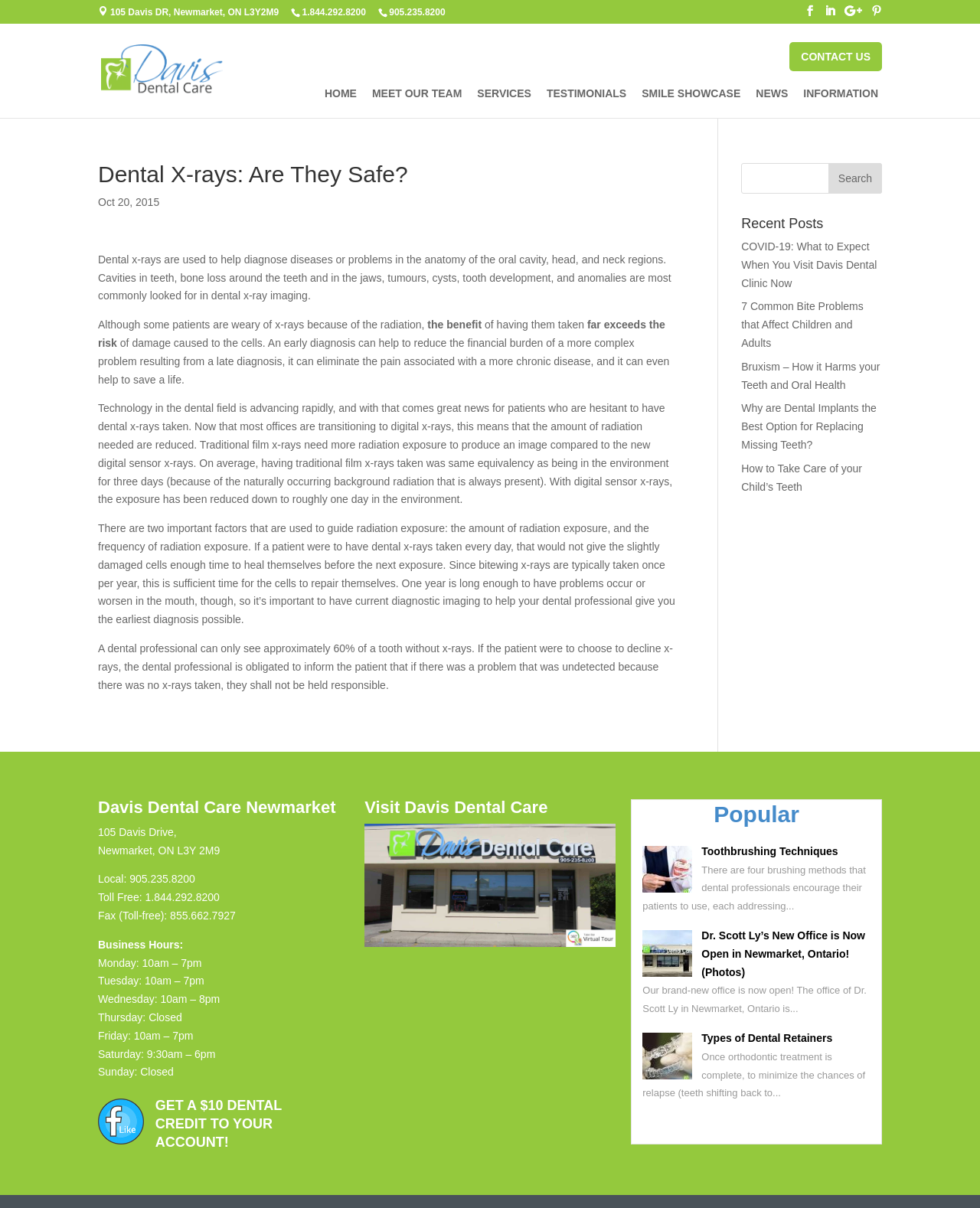Kindly determine the bounding box coordinates for the area that needs to be clicked to execute this instruction: "Search for something".

[0.157, 0.019, 0.877, 0.02]